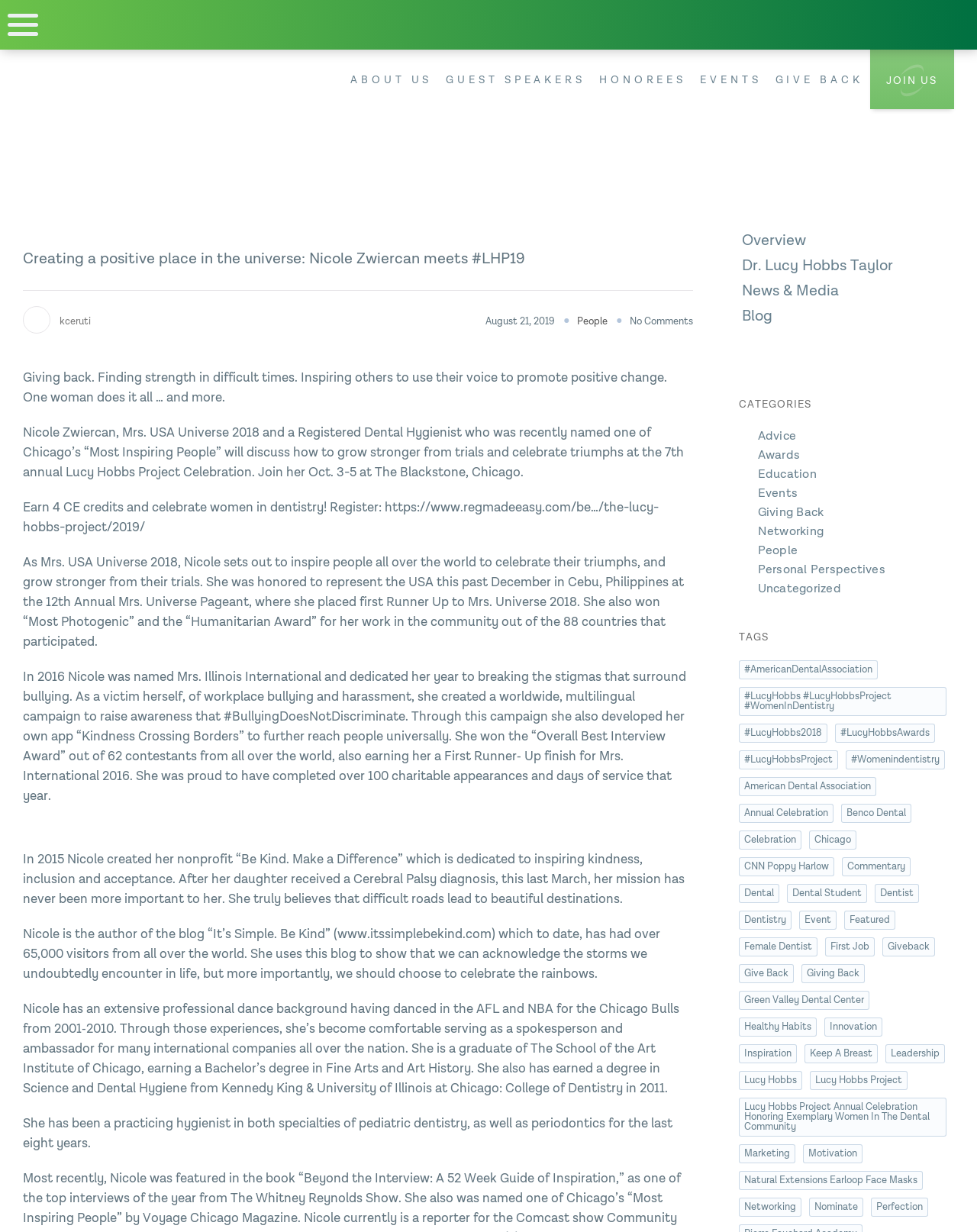For the following element description, predict the bounding box coordinates in the format (top-left x, top-left y, bottom-right x, bottom-right y). All values should be floating point numbers between 0 and 1. Description: dentist

[0.895, 0.717, 0.94, 0.733]